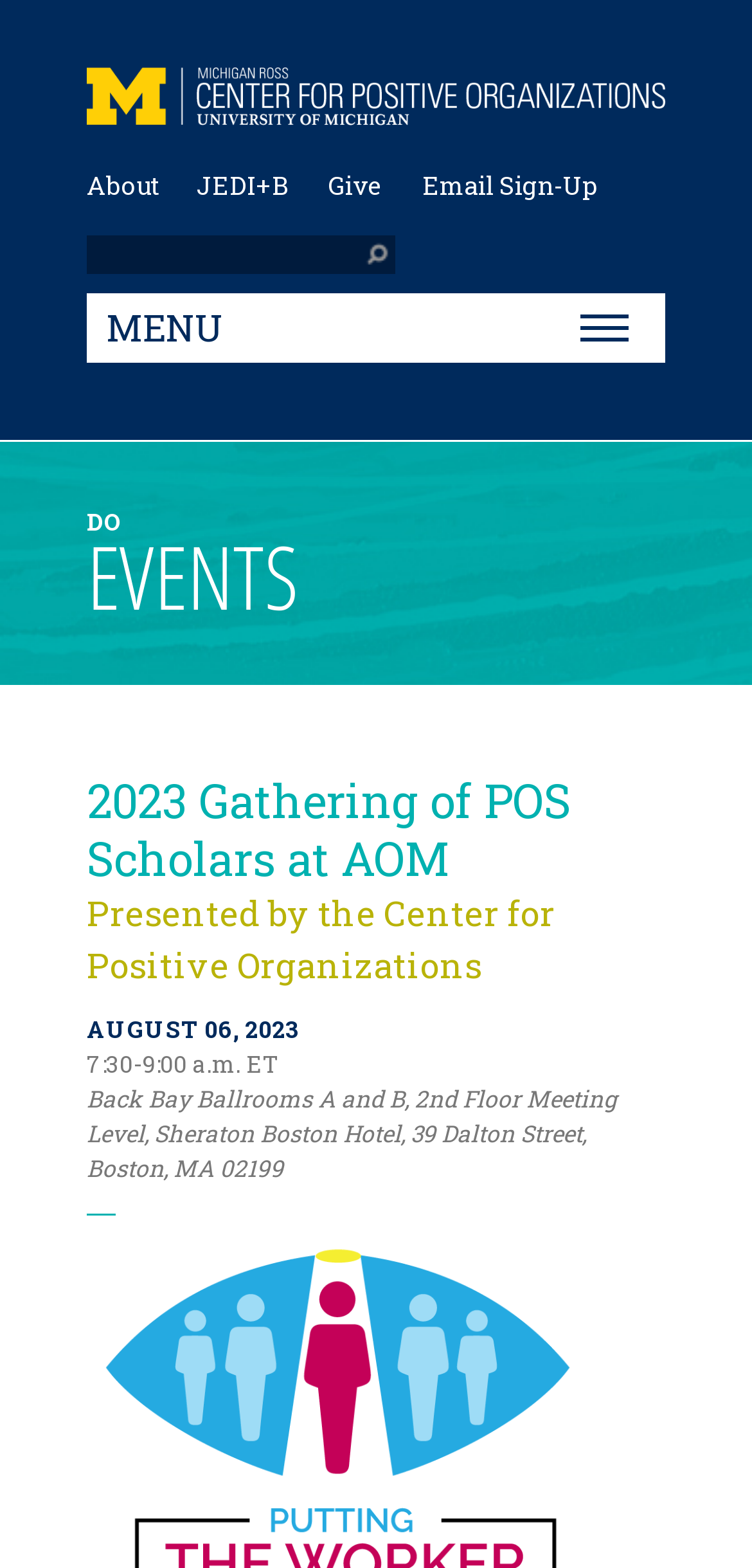What is the time of the POS Scholars gathering?
Provide a concise answer using a single word or phrase based on the image.

7:30-9:00 a.m. ET